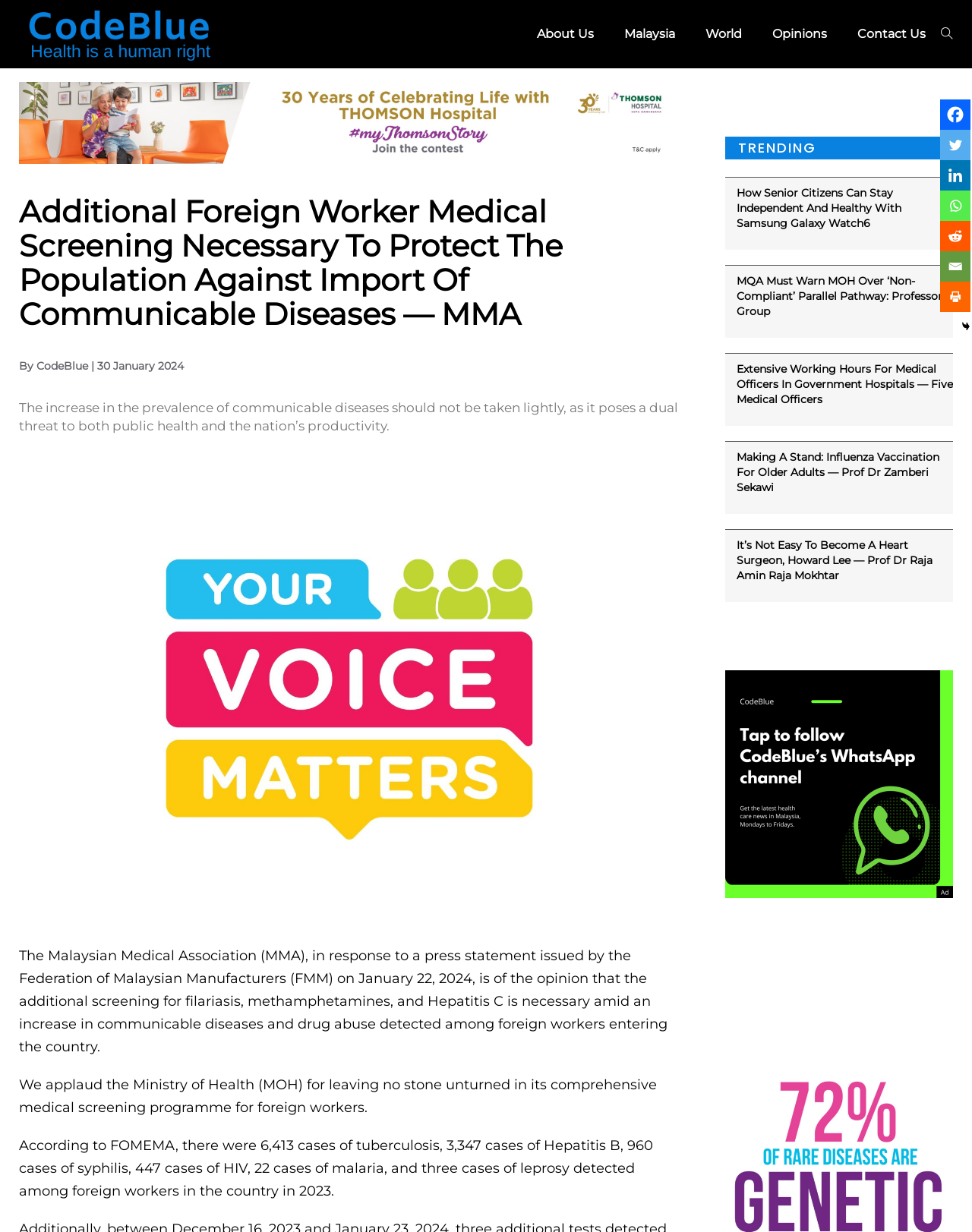Answer the following query with a single word or phrase:
What is the name of the organization mentioned in the article?

Malaysian Medical Association (MMA)